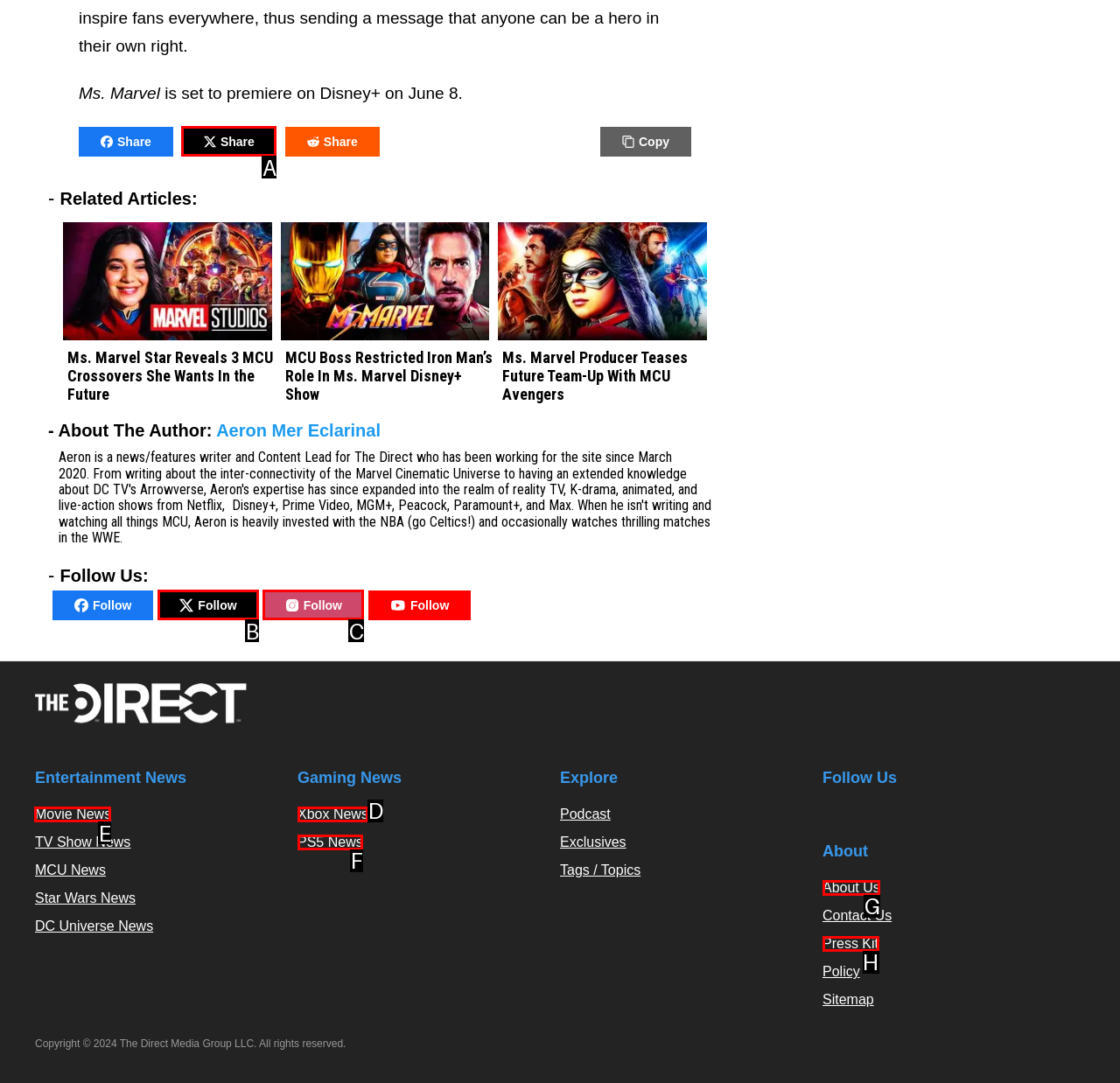Choose the HTML element to click for this instruction: Click on 'Movie News' Answer with the letter of the correct choice from the given options.

E